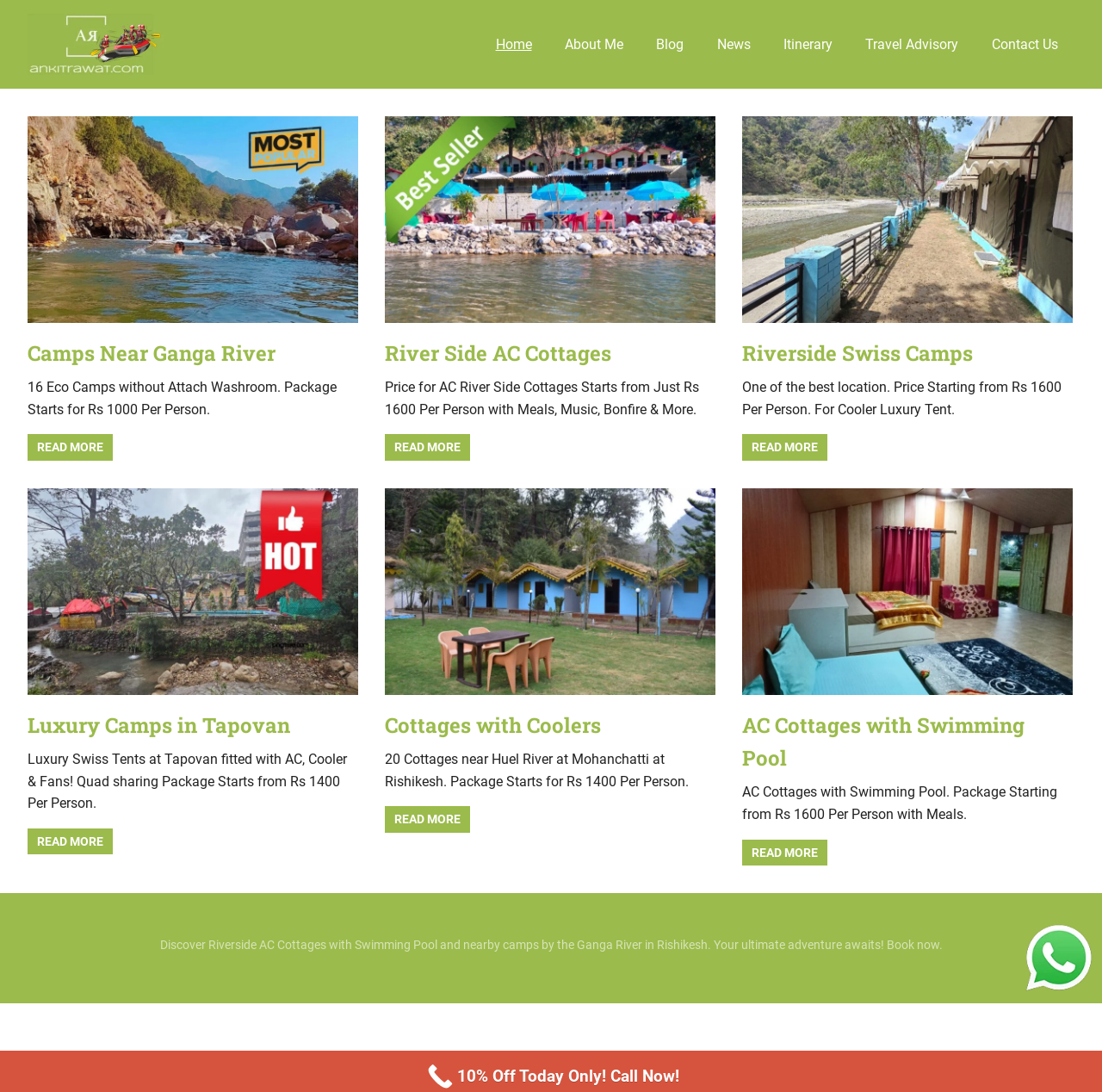Determine the bounding box coordinates of the clickable region to carry out the instruction: "Explore 'River Side AC Cottages'".

[0.349, 0.398, 0.427, 0.422]